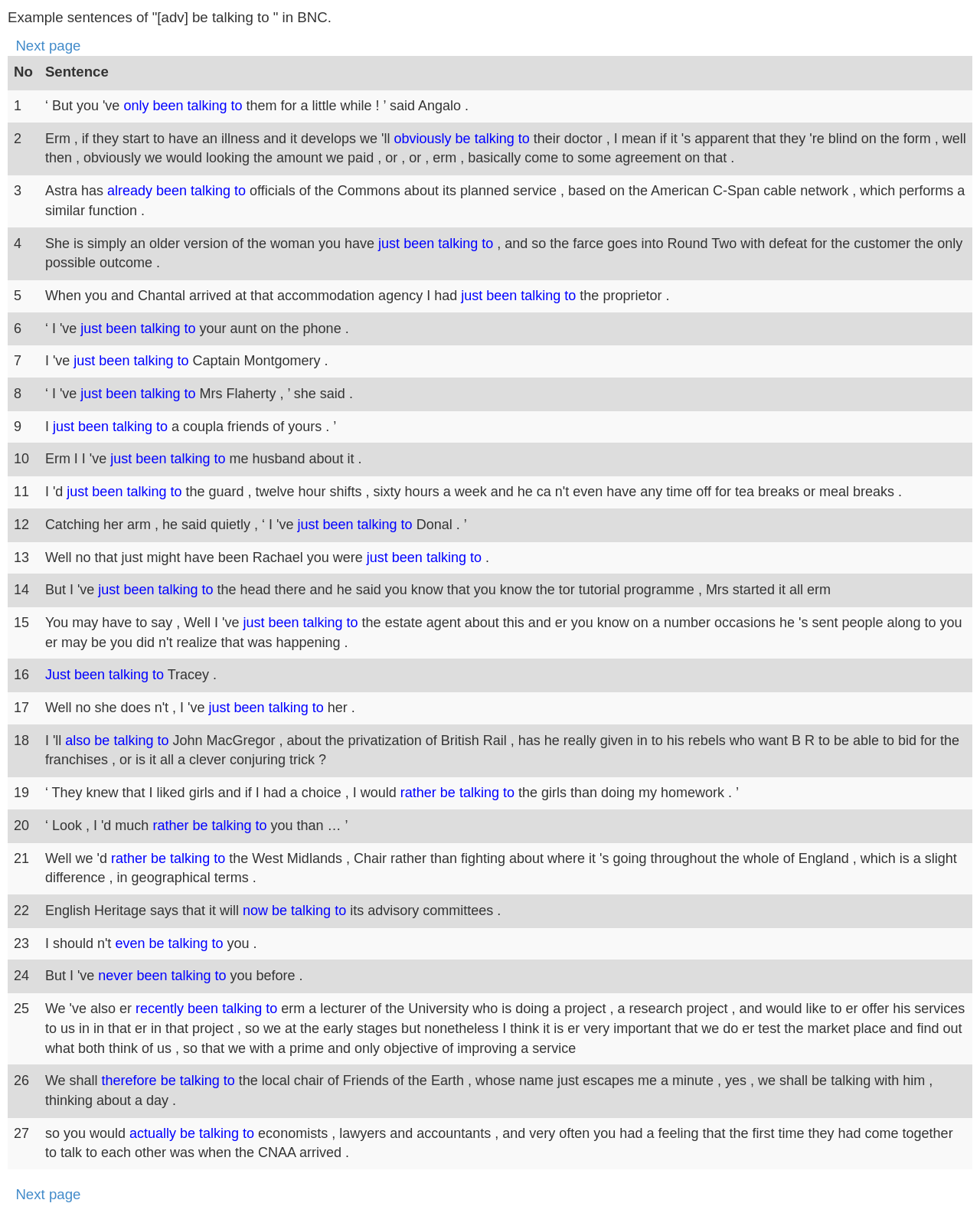Respond to the question below with a single word or phrase:
How many columns are in the table header?

2